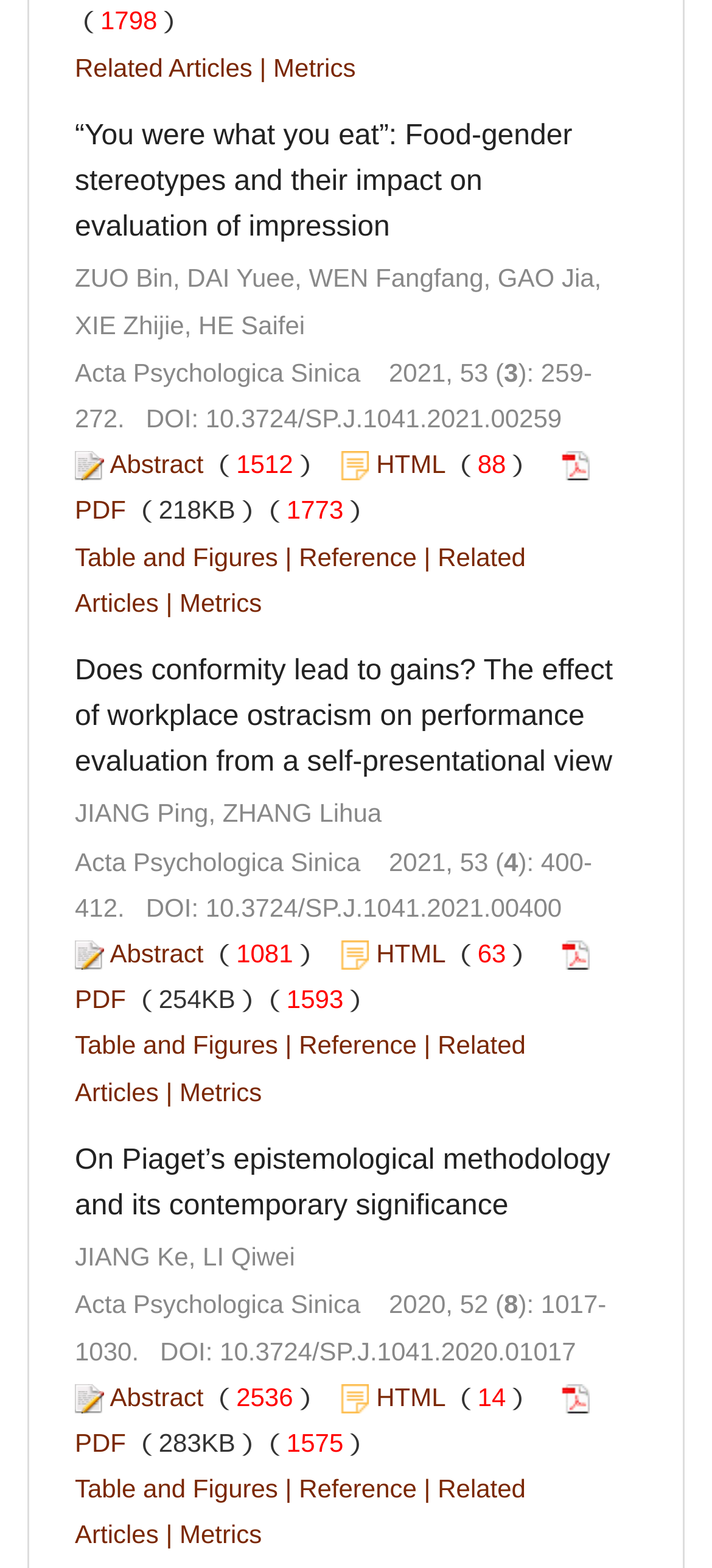Please identify the bounding box coordinates of the element's region that needs to be clicked to fulfill the following instruction: "Check out Bio Labs Progentra". The bounding box coordinates should consist of four float numbers between 0 and 1, i.e., [left, top, right, bottom].

None